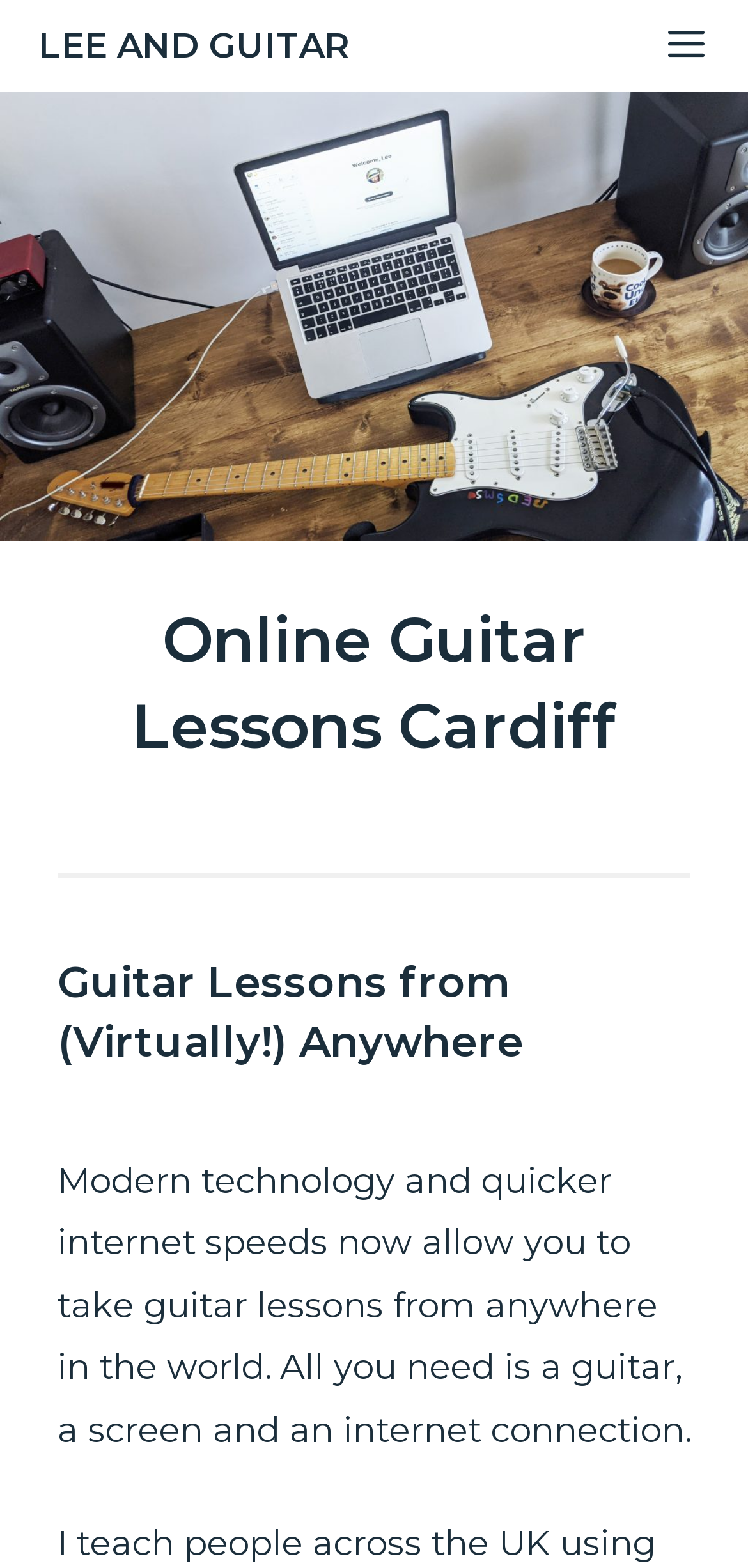Give a detailed account of the webpage, highlighting key information.

The webpage is about online guitar lessons in Cardiff, with a focus on taking lessons from the comfort of your own home. At the top left of the page, there is a link to "LEE AND GUITAR". Next to it, on the top right, is a button with a menu icon. Below the top section, there is a large image that spans the entire width of the page, with a title "Virtual Guitar Lessons Cardiff".

Below the image, there is a header section with a heading that reads "Online Guitar Lessons Cardiff". This is followed by a horizontal separator line. Underneath the separator, there is another heading that says "Guitar Lessons from (Virtually!) Anywhere". Below this heading, there is a paragraph of text that explains how modern technology allows for online guitar lessons from anywhere in the world, as long as you have a guitar, a screen, and an internet connection.